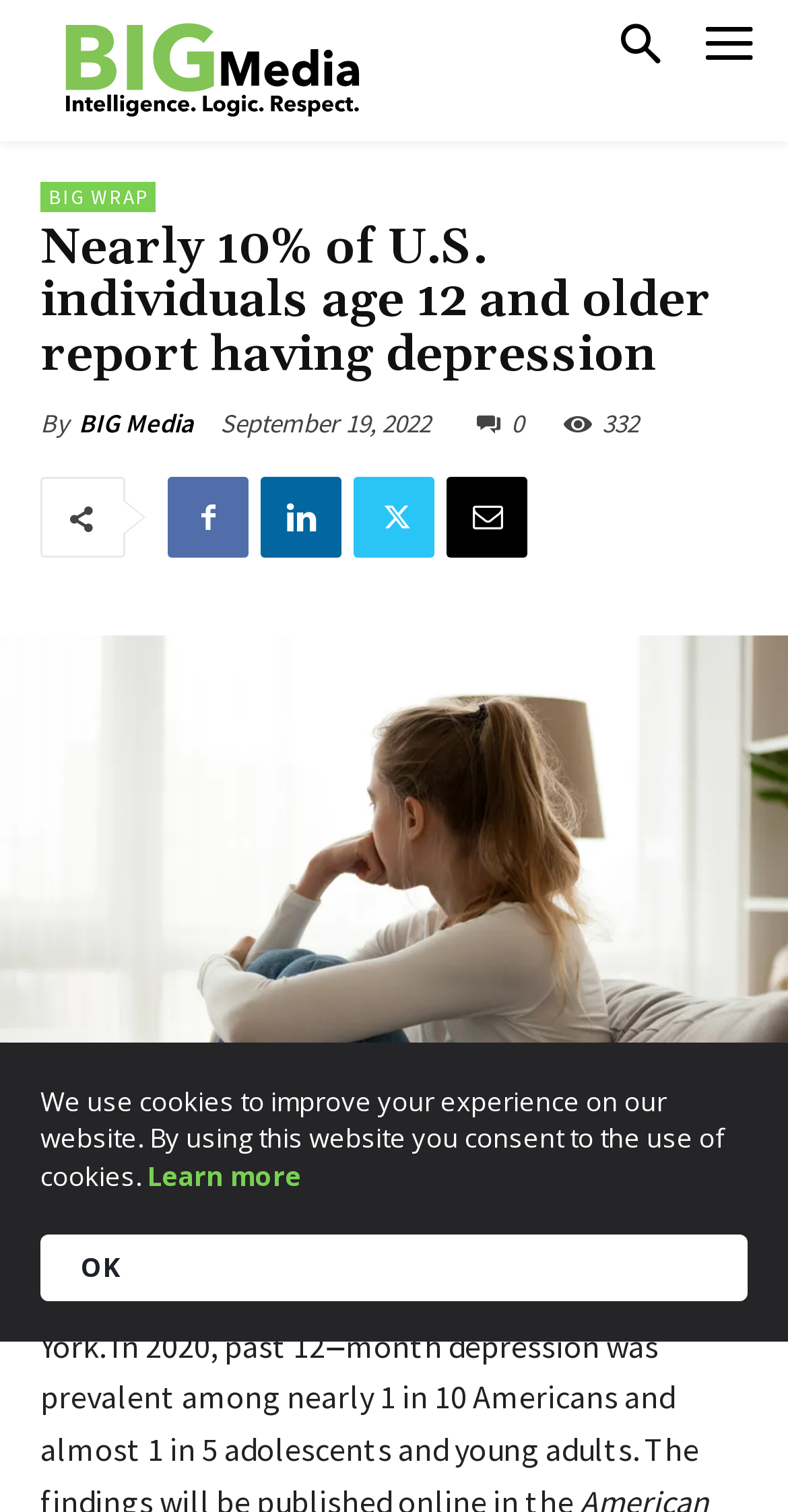Find the bounding box coordinates for the area that should be clicked to accomplish the instruction: "Click the logo".

[0.077, 0.013, 0.462, 0.08]